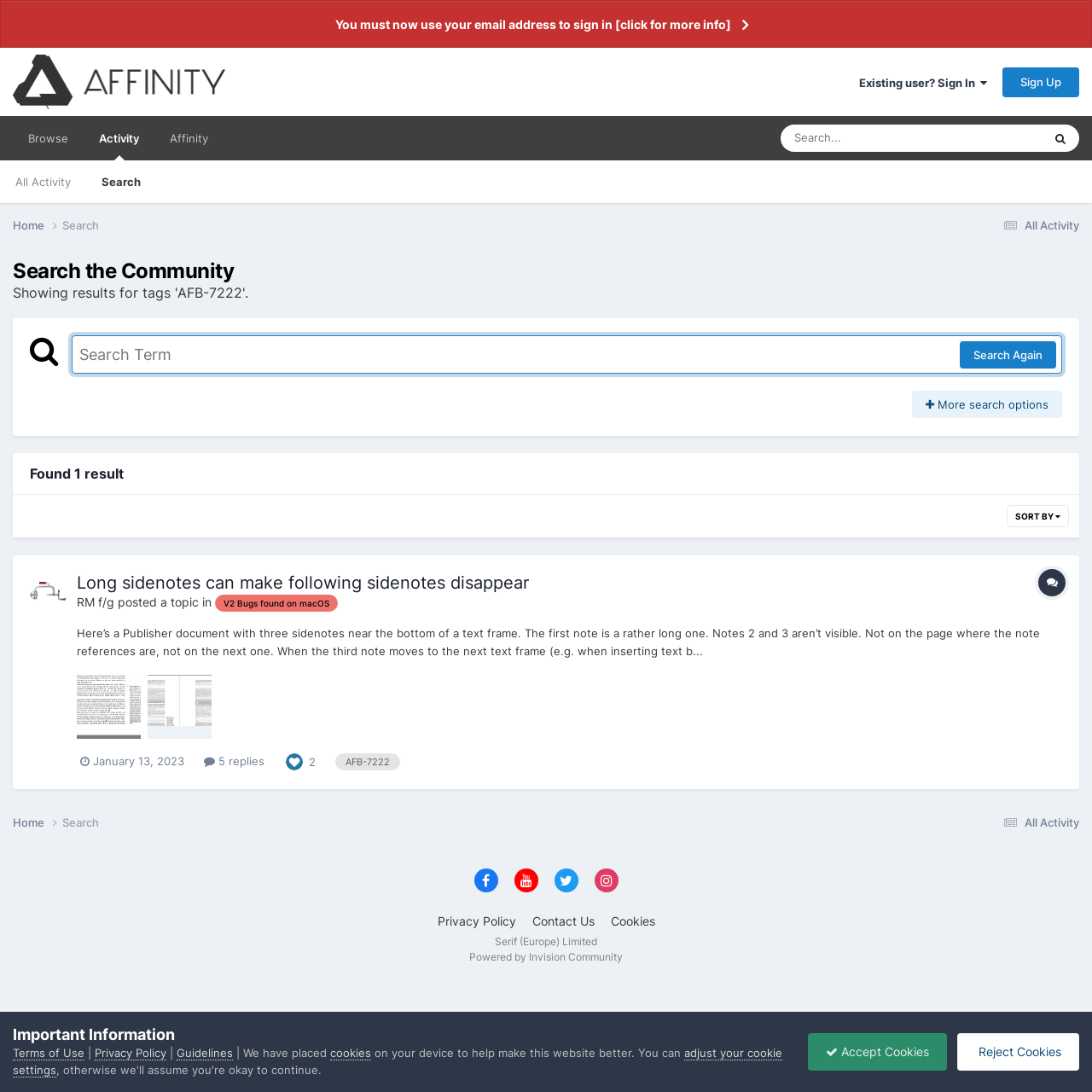What is the current search result count?
Please ensure your answer is as detailed and informative as possible.

The answer can be found in the text 'Found 1 result' which is a static text element on the webpage, indicating the number of search results.